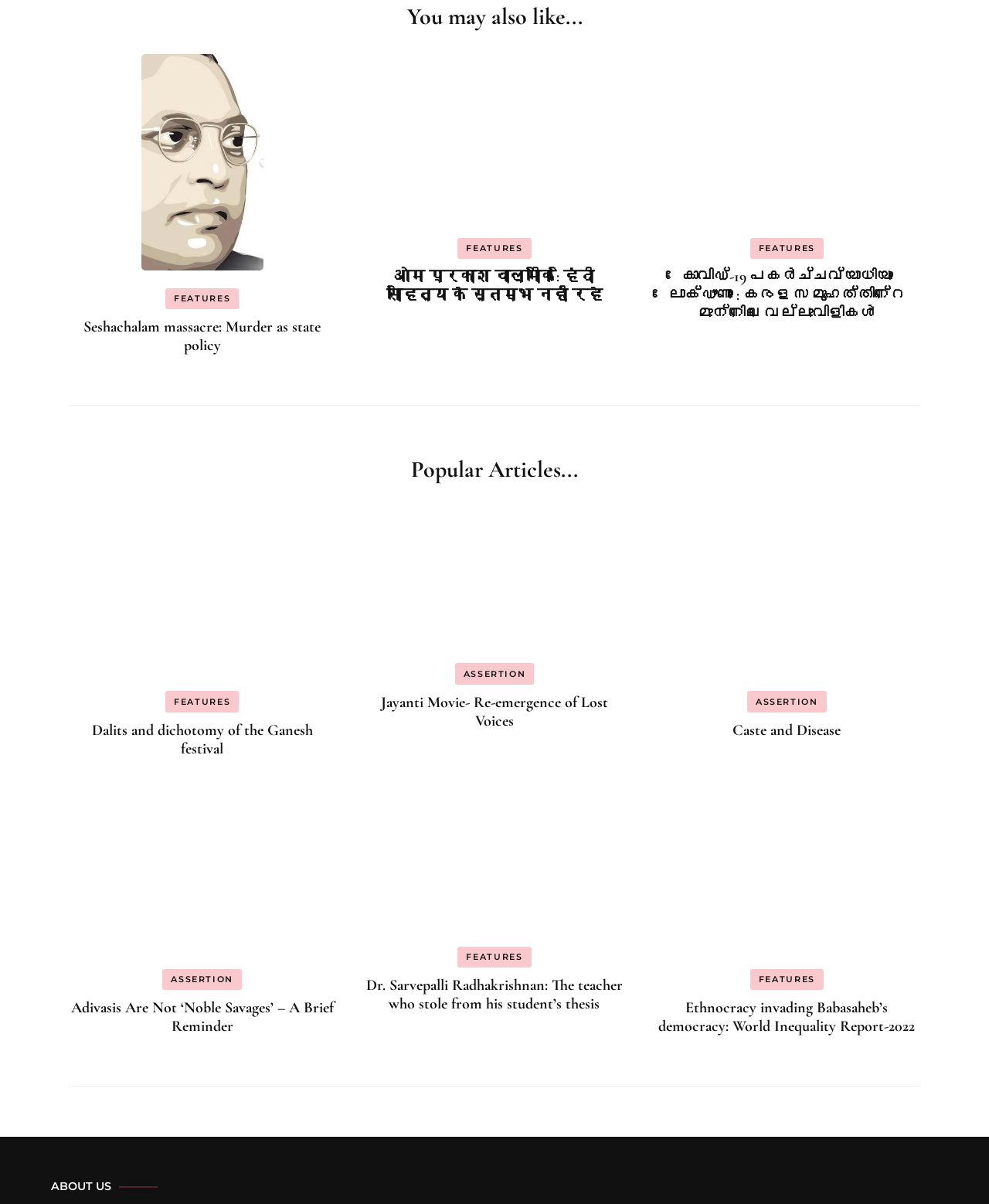Given the element description "Caste and Disease", identify the bounding box of the corresponding UI element.

[0.741, 0.622, 0.85, 0.638]